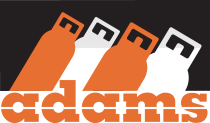What is above the text in the logo?
Deliver a detailed and extensive answer to the question.

Above the text 'adams' in the logo, there are silhouettes of gas cylinders in varying shades, which add a dynamic visual element to the design and represent the company's focus on gas supply services.